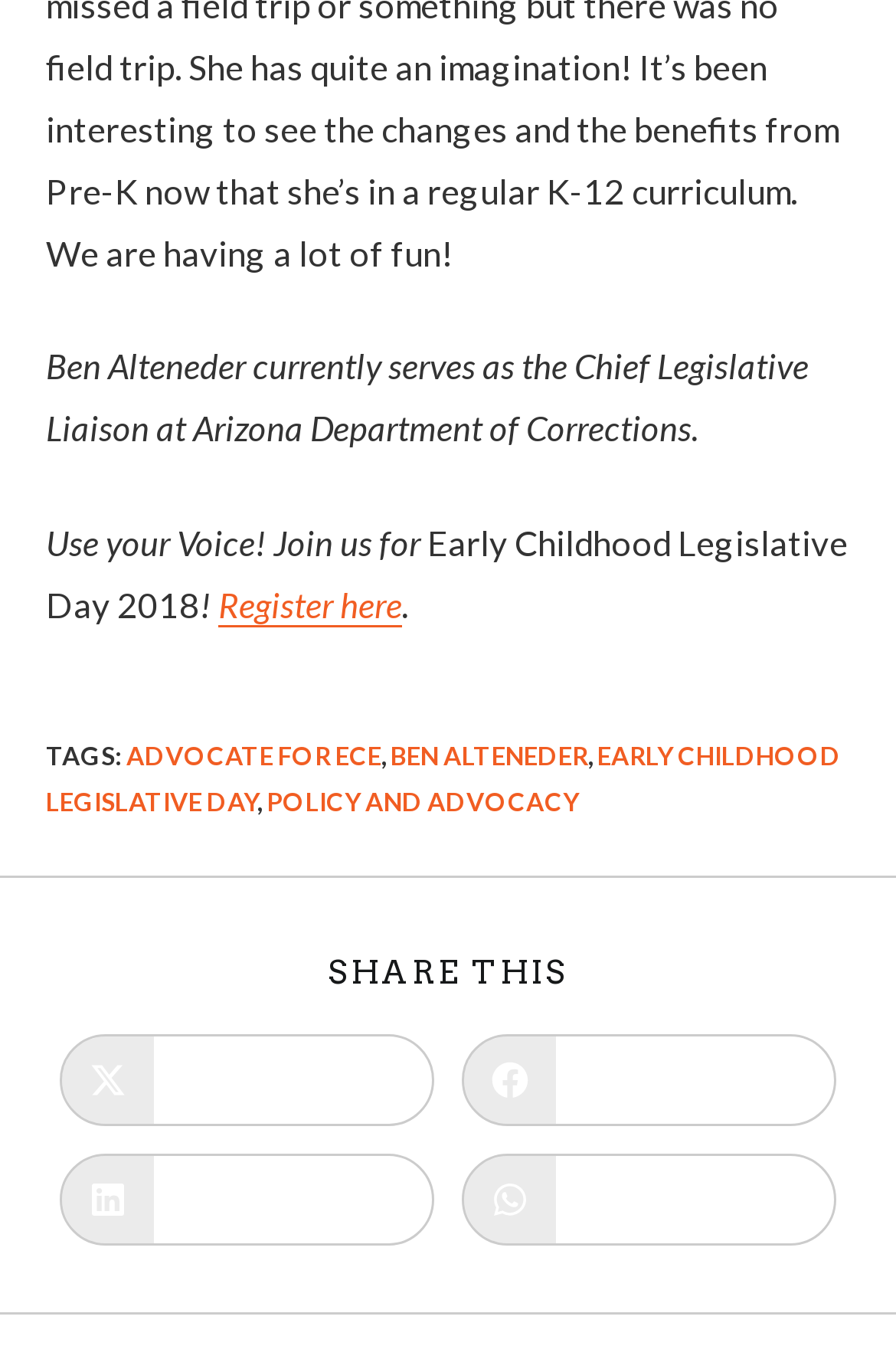What is the tag related to Ben Alteneder?
Offer a detailed and exhaustive answer to the question.

The tag is mentioned next to Ben Alteneder's name, which is listed under the 'TAGS:' section of the webpage.